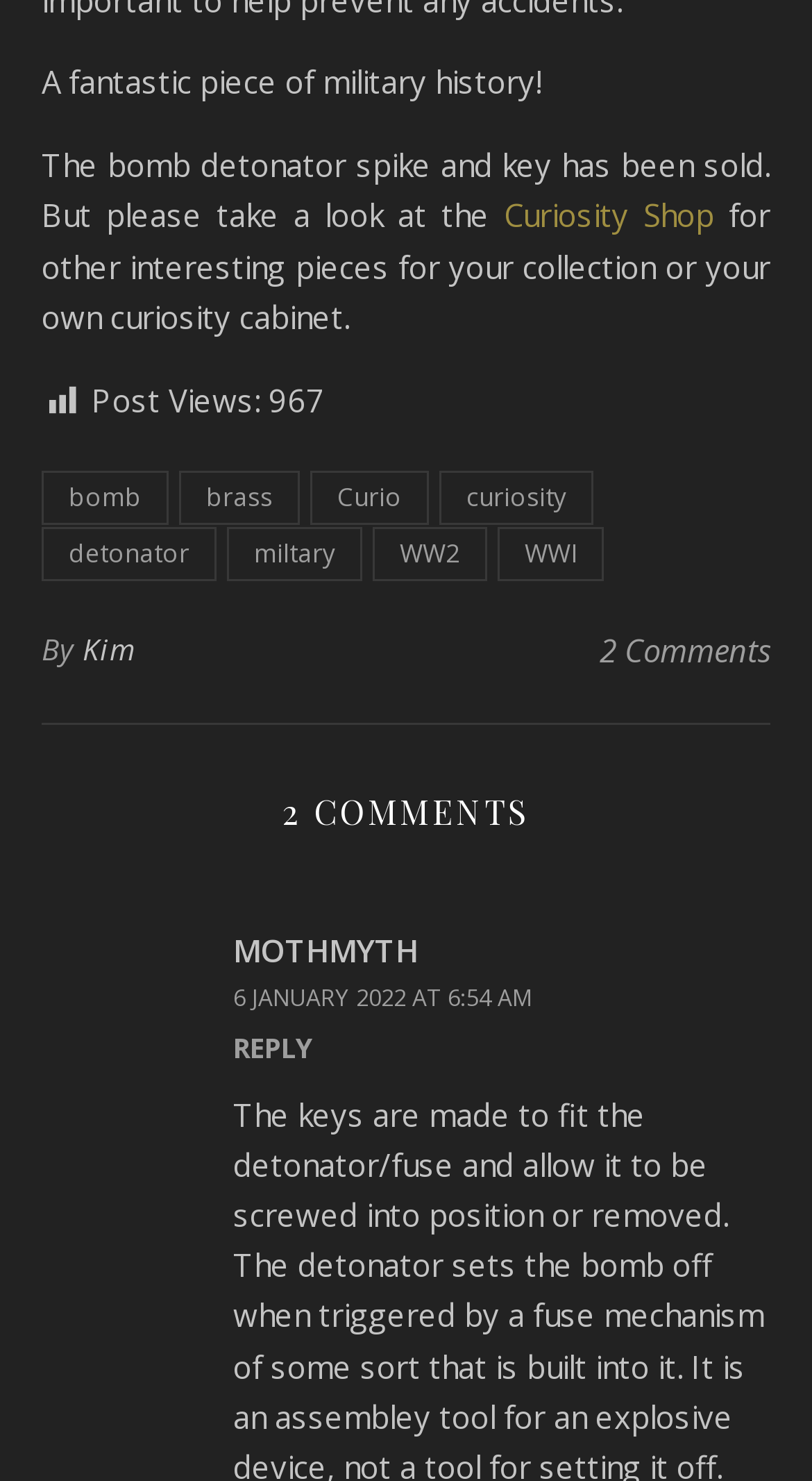How many views does the post have?
Using the screenshot, give a one-word or short phrase answer.

967